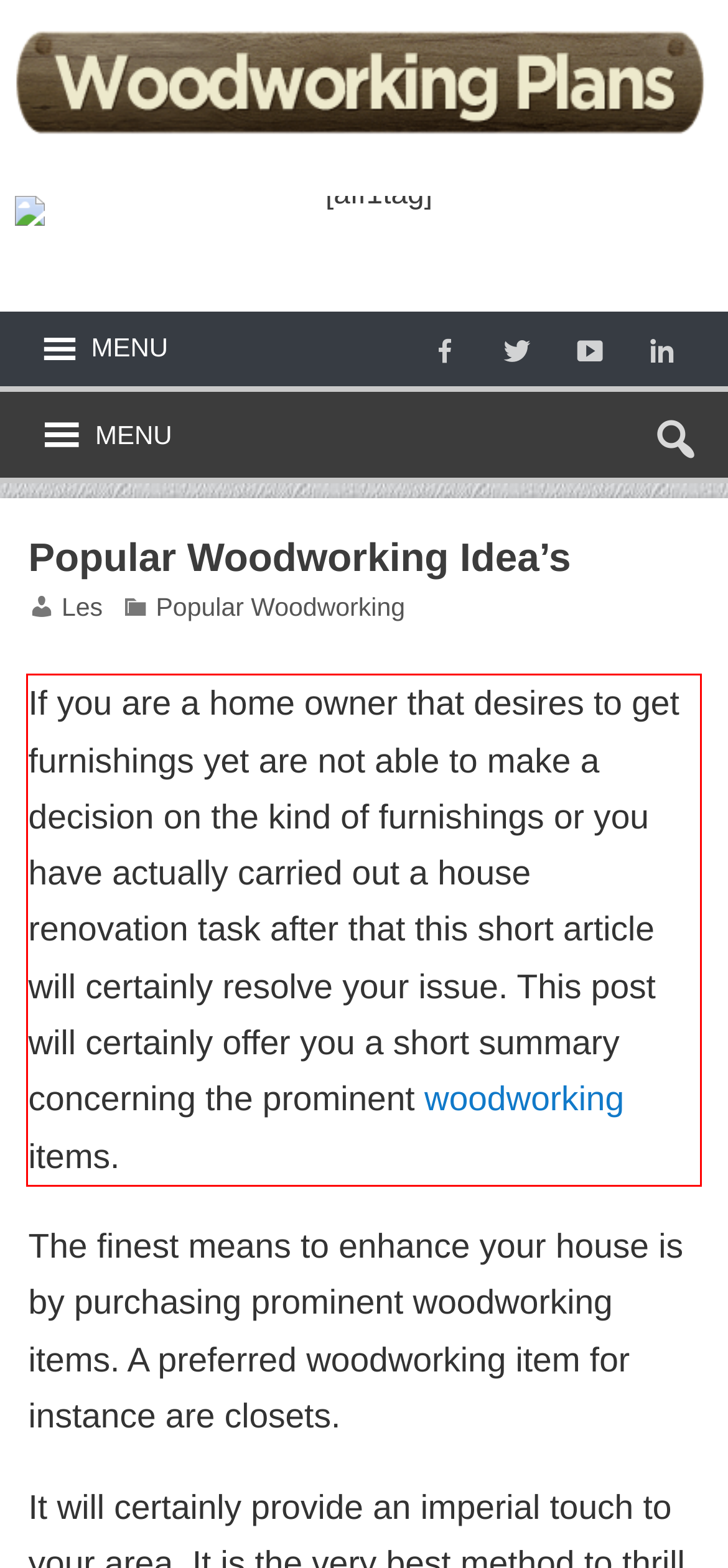Within the screenshot of a webpage, identify the red bounding box and perform OCR to capture the text content it contains.

If you are a home owner that desires to get furnishings yet are not able to make a decision on the kind of furnishings or you have actually carried out a house renovation task after that this short article will certainly resolve your issue. This post will certainly offer you a short summary concerning the prominent woodworking items.